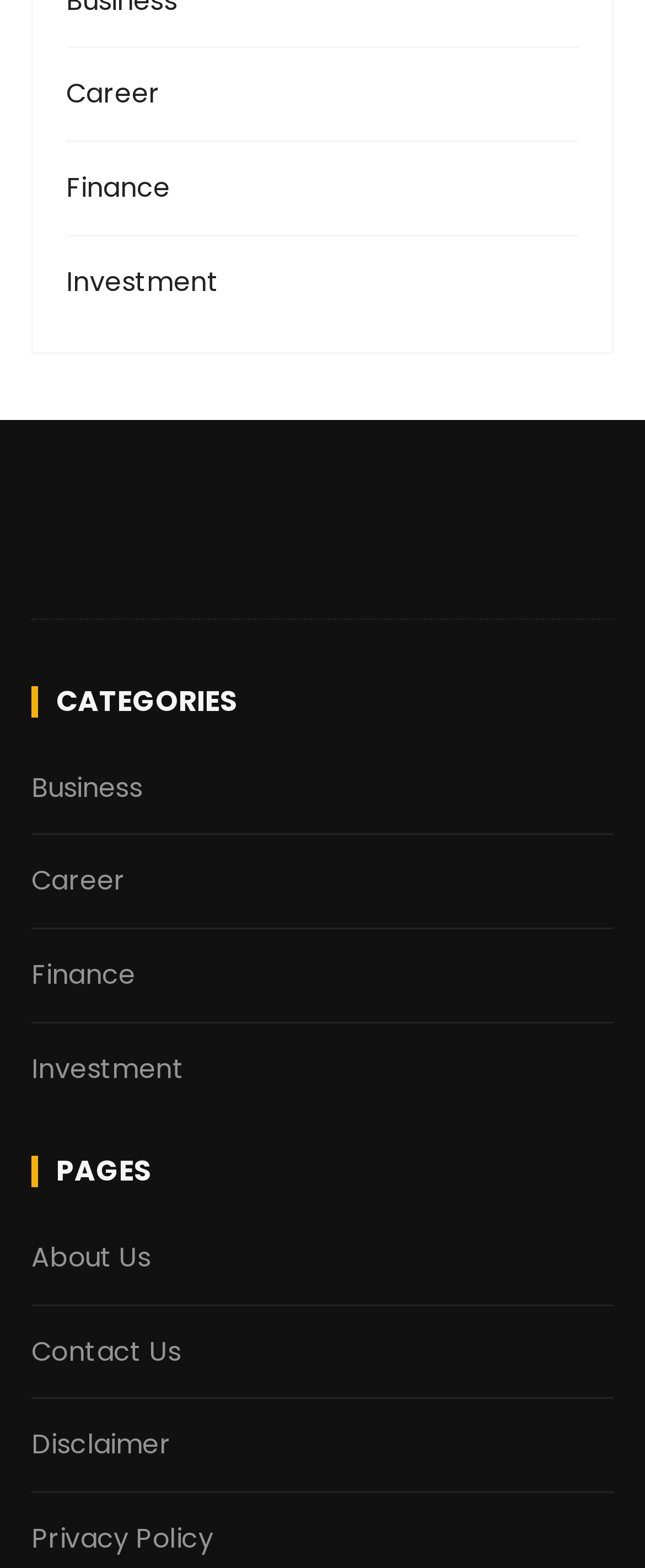Please find the bounding box coordinates for the clickable element needed to perform this instruction: "Read Disclaimer".

[0.048, 0.909, 0.265, 0.933]